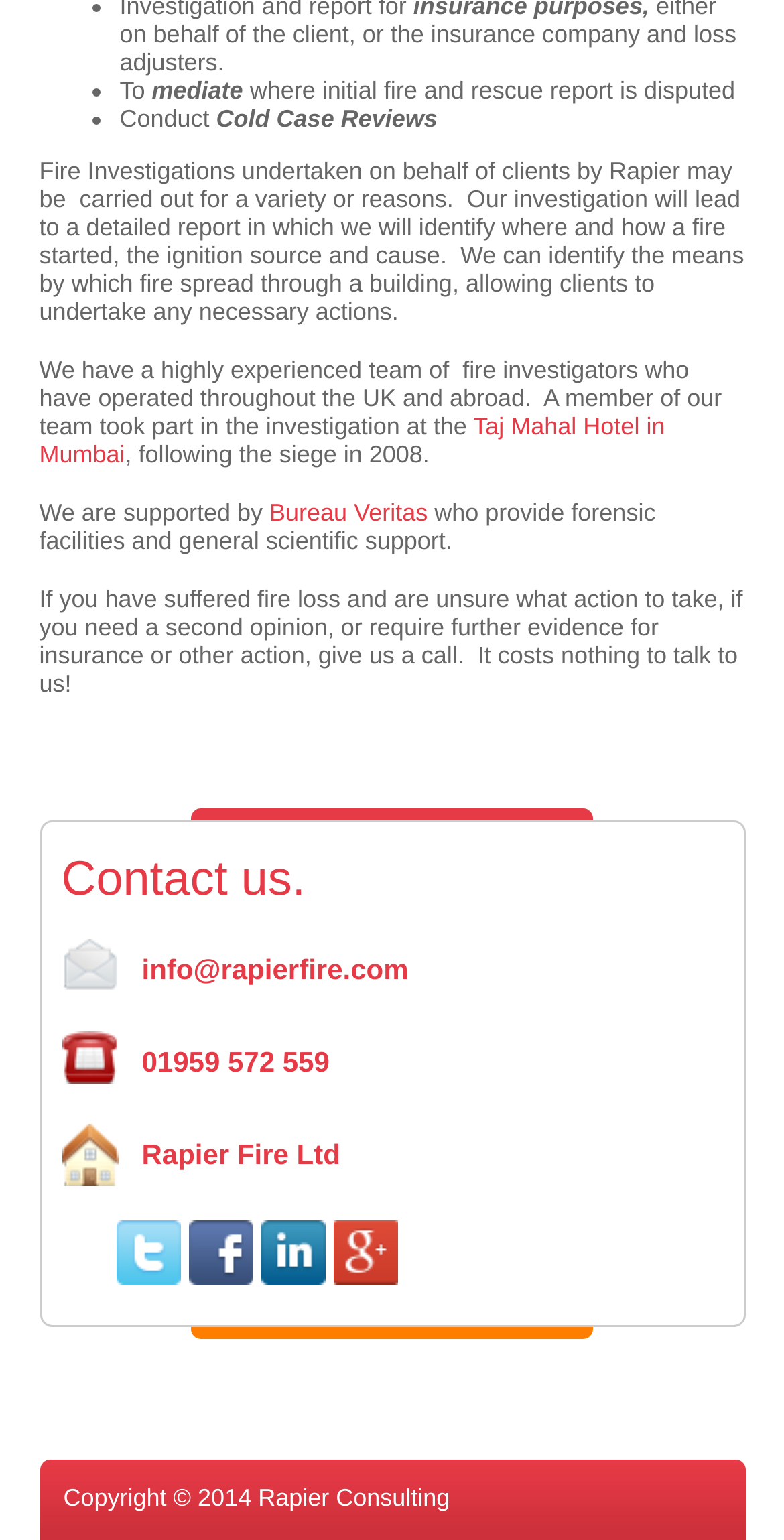Based on the element description alt="Google+", identify the bounding box coordinates for the UI element. The coordinates should be in the format (top-left x, top-left y, bottom-right x, bottom-right y) and within the 0 to 1 range.

[0.424, 0.819, 0.506, 0.838]